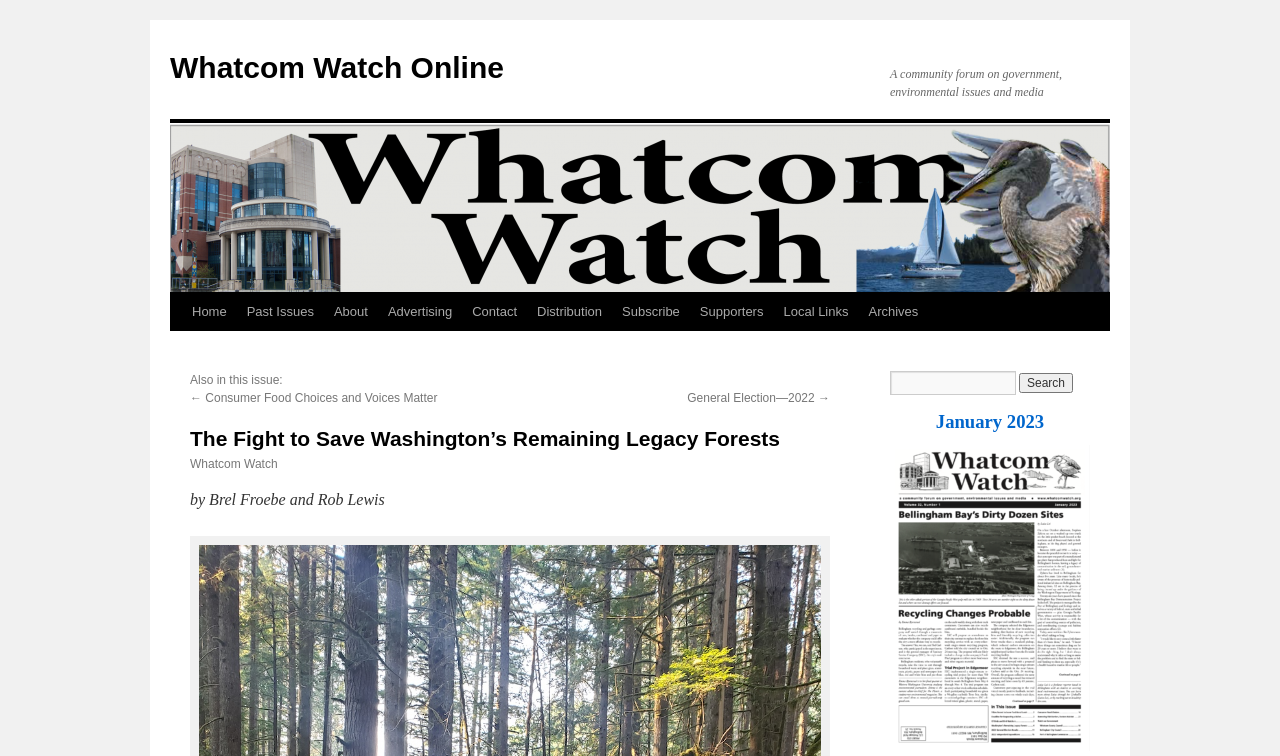Create a detailed summary of all the visual and textual information on the webpage.

The webpage appears to be an online publication, specifically an issue of Whatcom Watch Online, with a focus on environmental issues and government. At the top, there is a prominent link to the publication's name, "Whatcom Watch Online", accompanied by a brief description of the publication as a "community forum on government, environmental issues and media".

Below this, there is a navigation menu with 10 links, including "Home", "Past Issues", "About", and others, which are aligned horizontally and take up a significant portion of the top section of the page.

Further down, there is a section with a heading "The Fight to Save Washington’s Remaining Legacy Forests", which is the main topic of the issue. This section is preceded by a link to a previous issue and a link to a next issue, indicated by "←" and "→" symbols, respectively. There are also two article links, "Consumer Food Choices and Voices Matter" and "General Election—2022", which are placed side by side.

Below the main topic heading, there is a byline "by Brel Froebe and Rob Lewis" and a search bar with a textbox and a "Search" button. On the right side of the page, there is a link to the current issue, "January 2023", and another link with no text.

Overall, the webpage has a simple and organized layout, with a clear focus on presenting the main topic and providing easy navigation to other sections and issues of the publication.